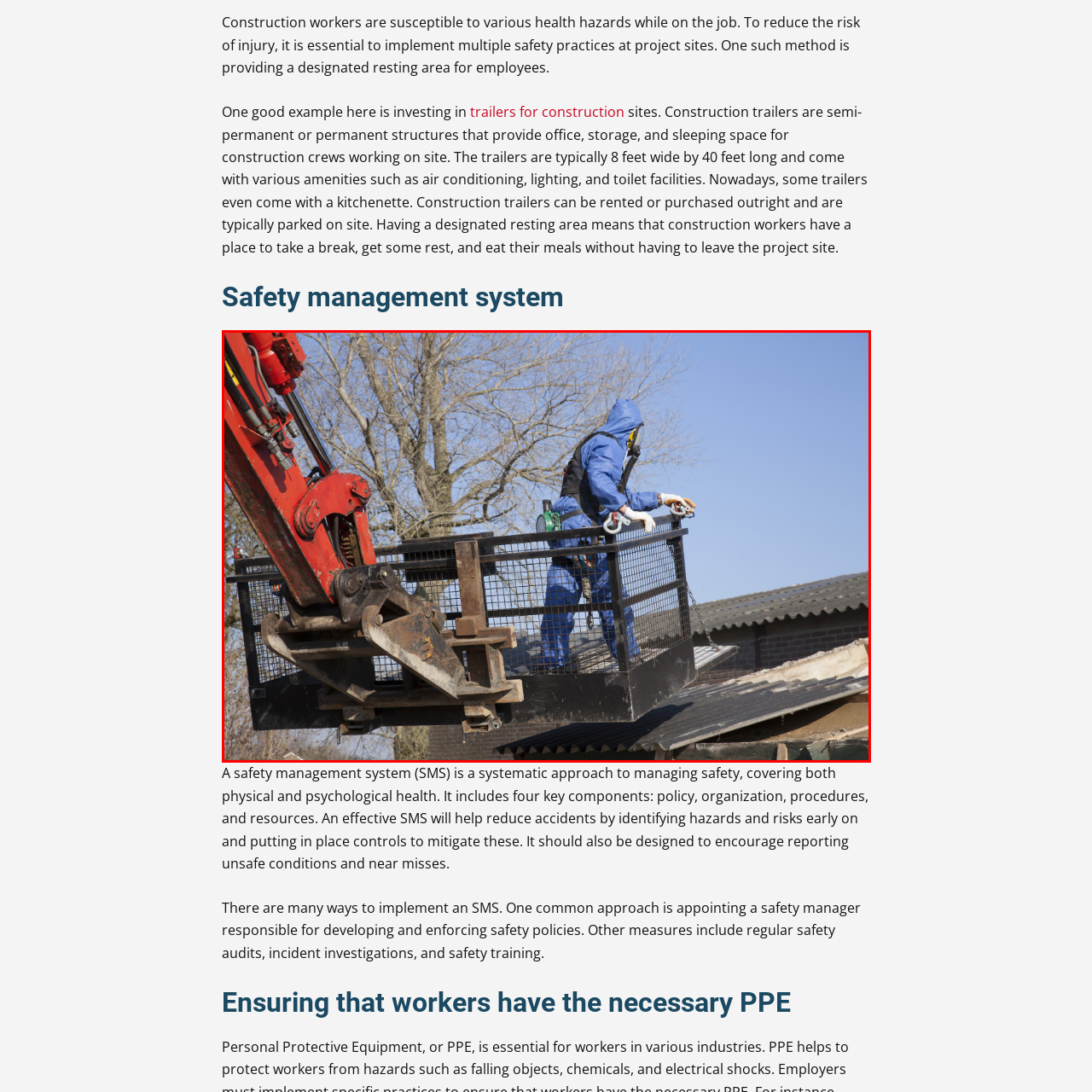Provide an elaborate description of the image marked by the red boundary.

In this image, a construction worker is seen operating from a raised platform, utilizing a crane or lift to reach elevated areas of a job site. The worker is dressed in personal protective equipment (PPE), which includes a blue jumpsuit and a respiratory mask, ensuring safety while performing tasks that may expose them to hazardous conditions. The platform is secure, with railings providing safety as the worker appears focused on their task, demonstrating the importance of safety protocols in construction environments. This highlights the significance of providing a proper work area designed for safety and rest, as noted in discussions about health practices on construction sites. Surrounding them are winter-barren trees and clear blue skies, indicating that work is being carried out regardless of the seasonal challenges.